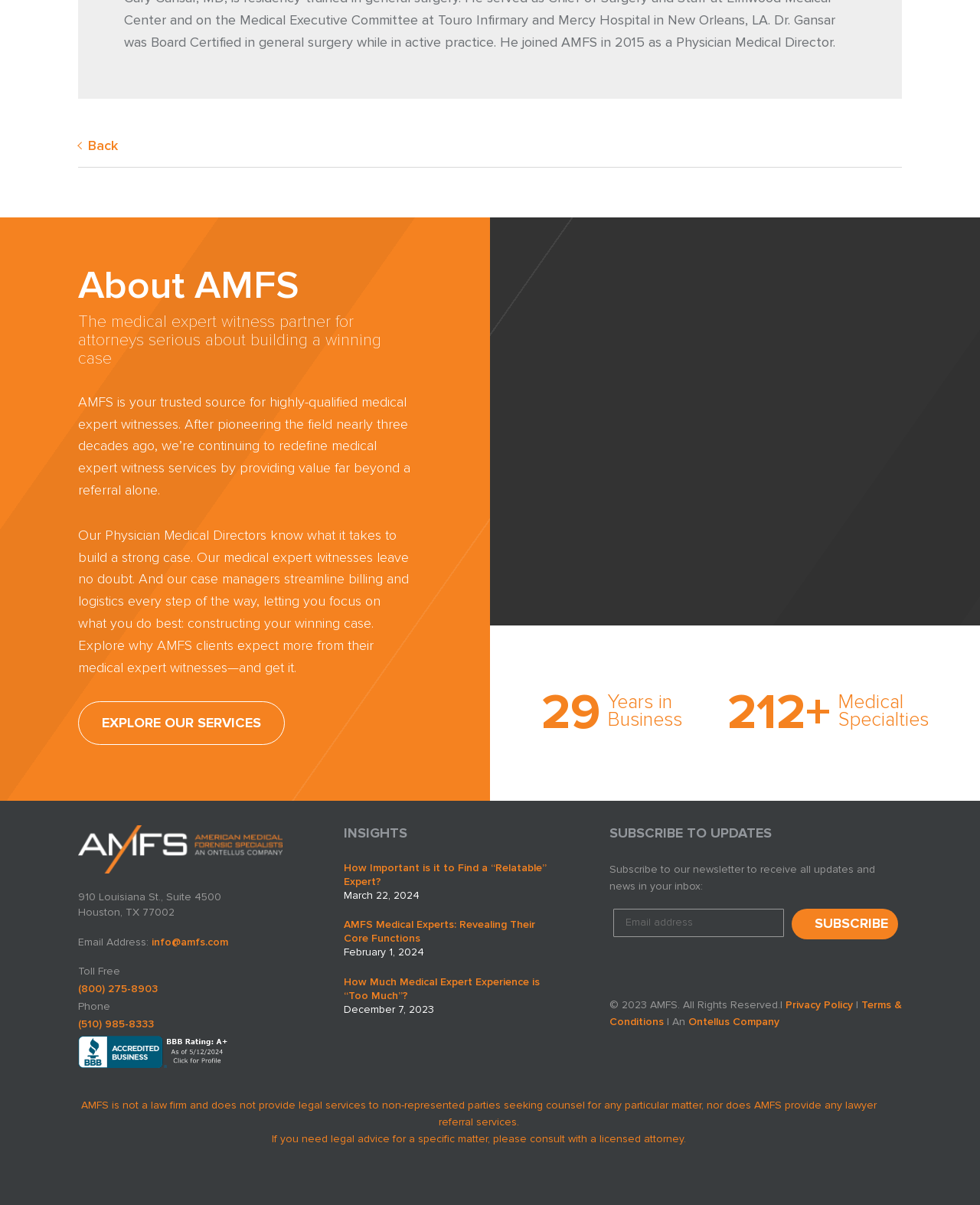Please give the bounding box coordinates of the area that should be clicked to fulfill the following instruction: "View the article 'How to glue shoes yourself?'". The coordinates should be in the format of four float numbers from 0 to 1, i.e., [left, top, right, bottom].

None